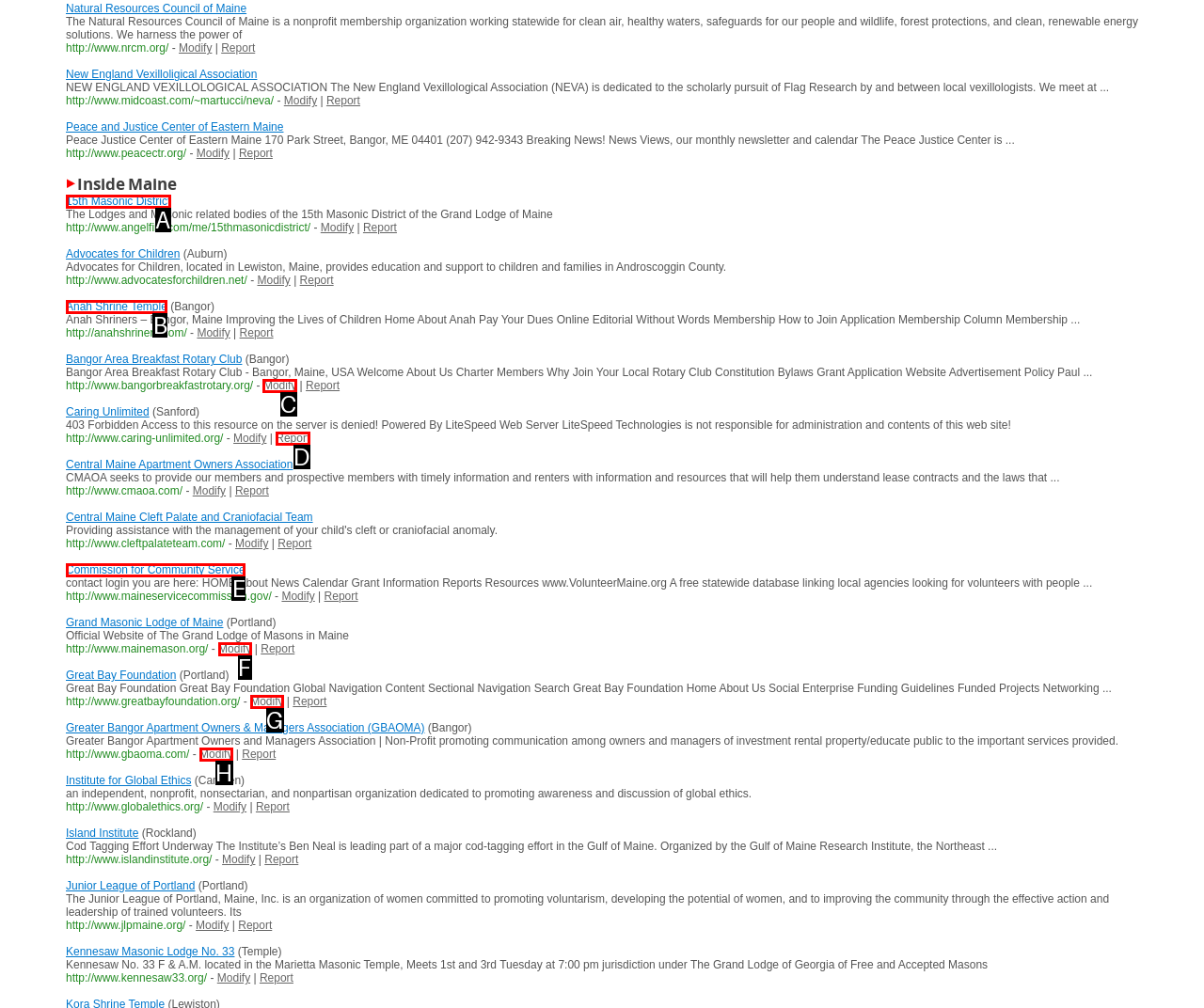Choose the HTML element that best fits the description: Commission for Community Service. Answer with the option's letter directly.

E